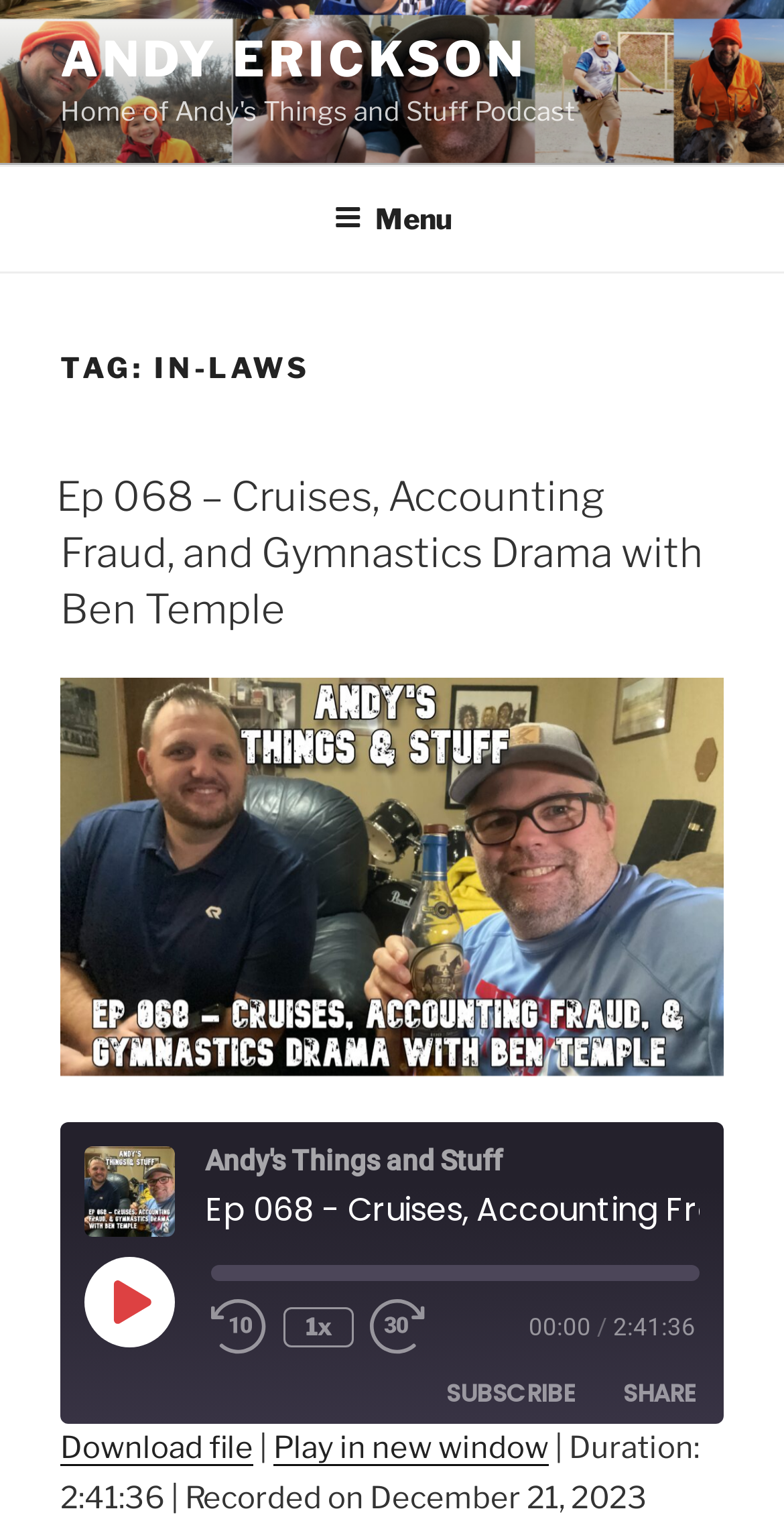Determine the bounding box coordinates (top-left x, top-left y, bottom-right x, bottom-right y) of the UI element described in the following text: Subscribe

[0.544, 0.904, 0.759, 0.933]